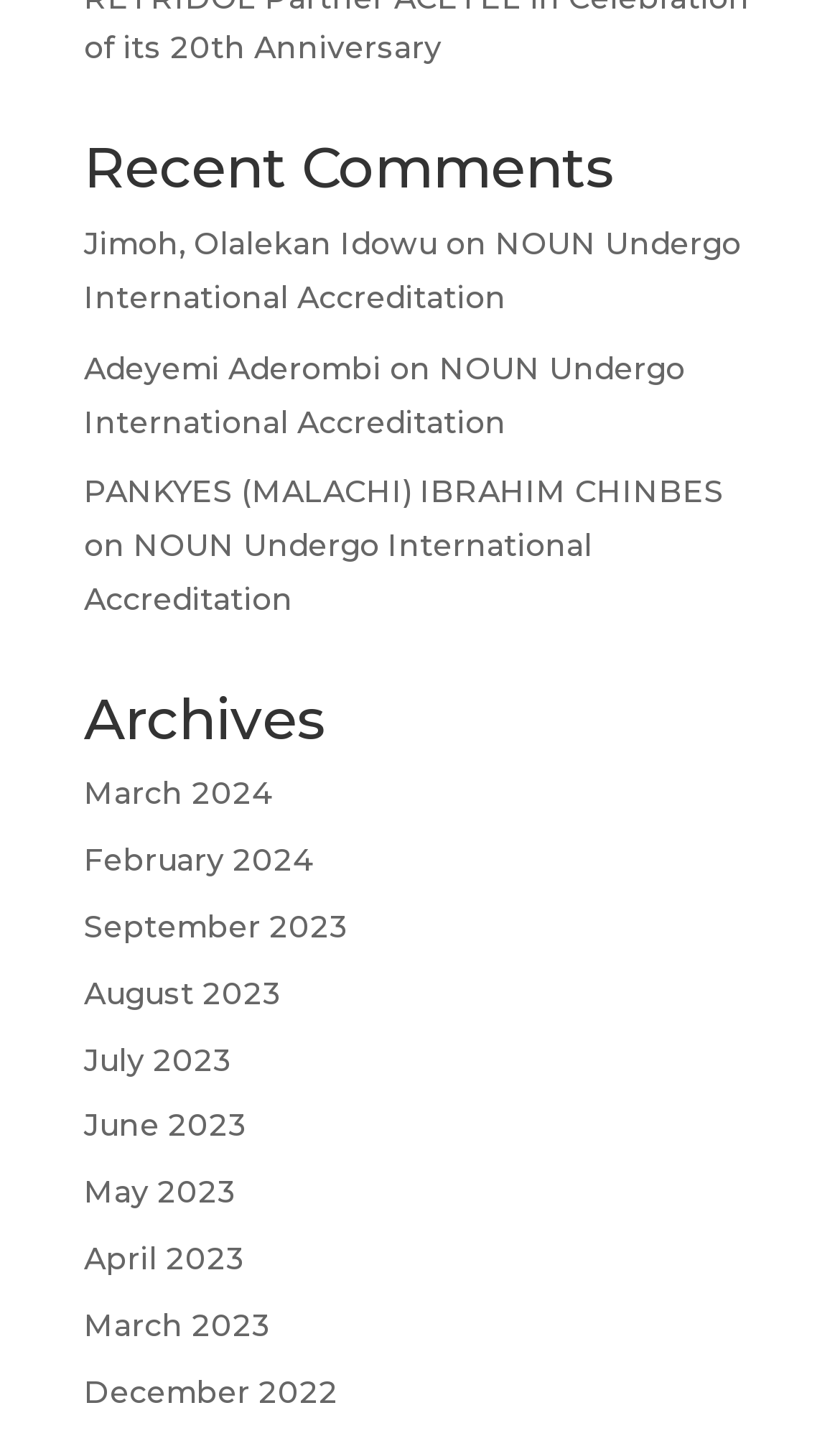Given the element description September 2023, predict the bounding box coordinates for the UI element in the webpage screenshot. The format should be (top-left x, top-left y, bottom-right x, bottom-right y), and the values should be between 0 and 1.

[0.1, 0.63, 0.415, 0.657]